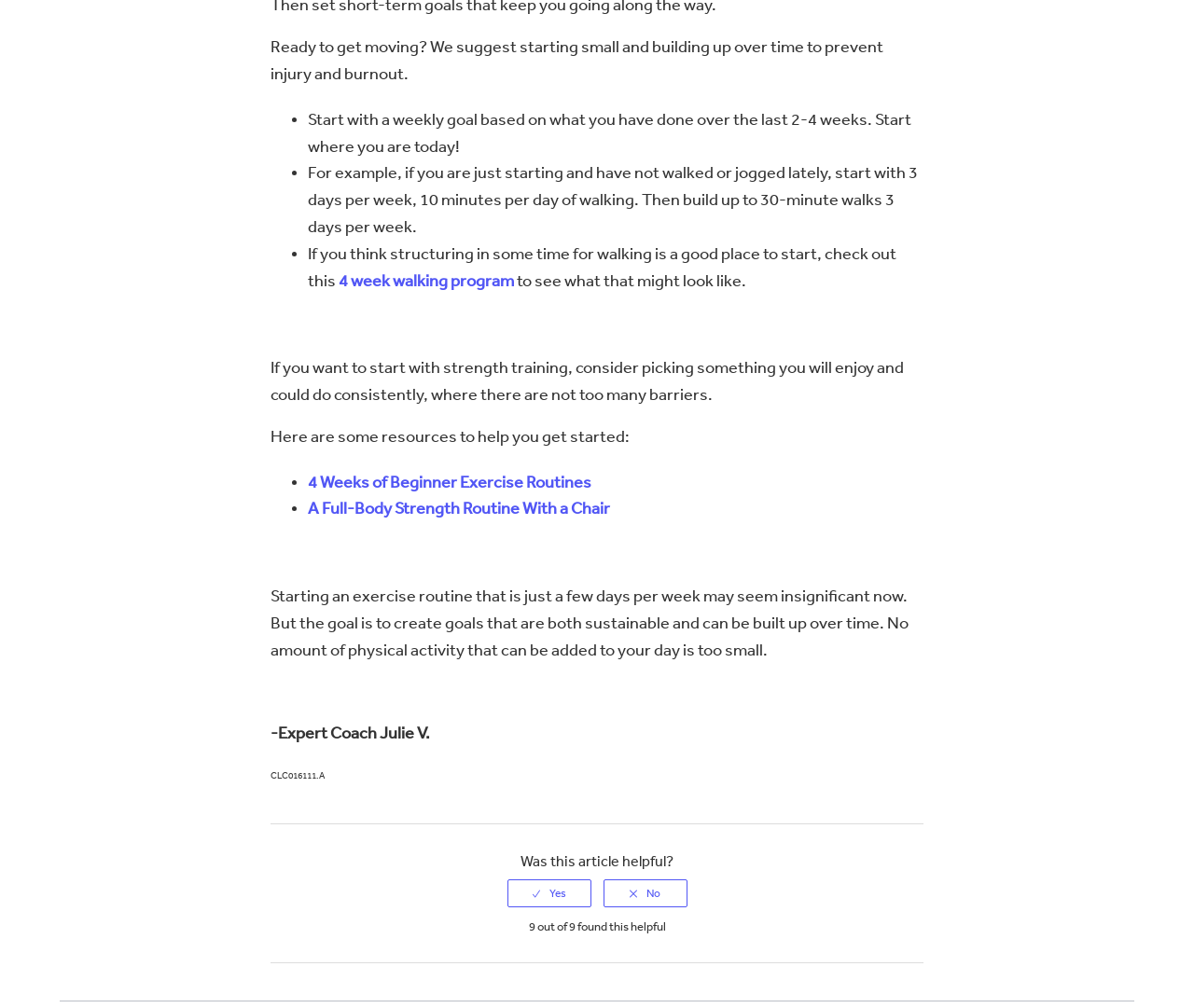Using the element description: "4 week walking program", determine the bounding box coordinates for the specified UI element. The coordinates should be four float numbers between 0 and 1, [left, top, right, bottom].

[0.283, 0.268, 0.43, 0.288]